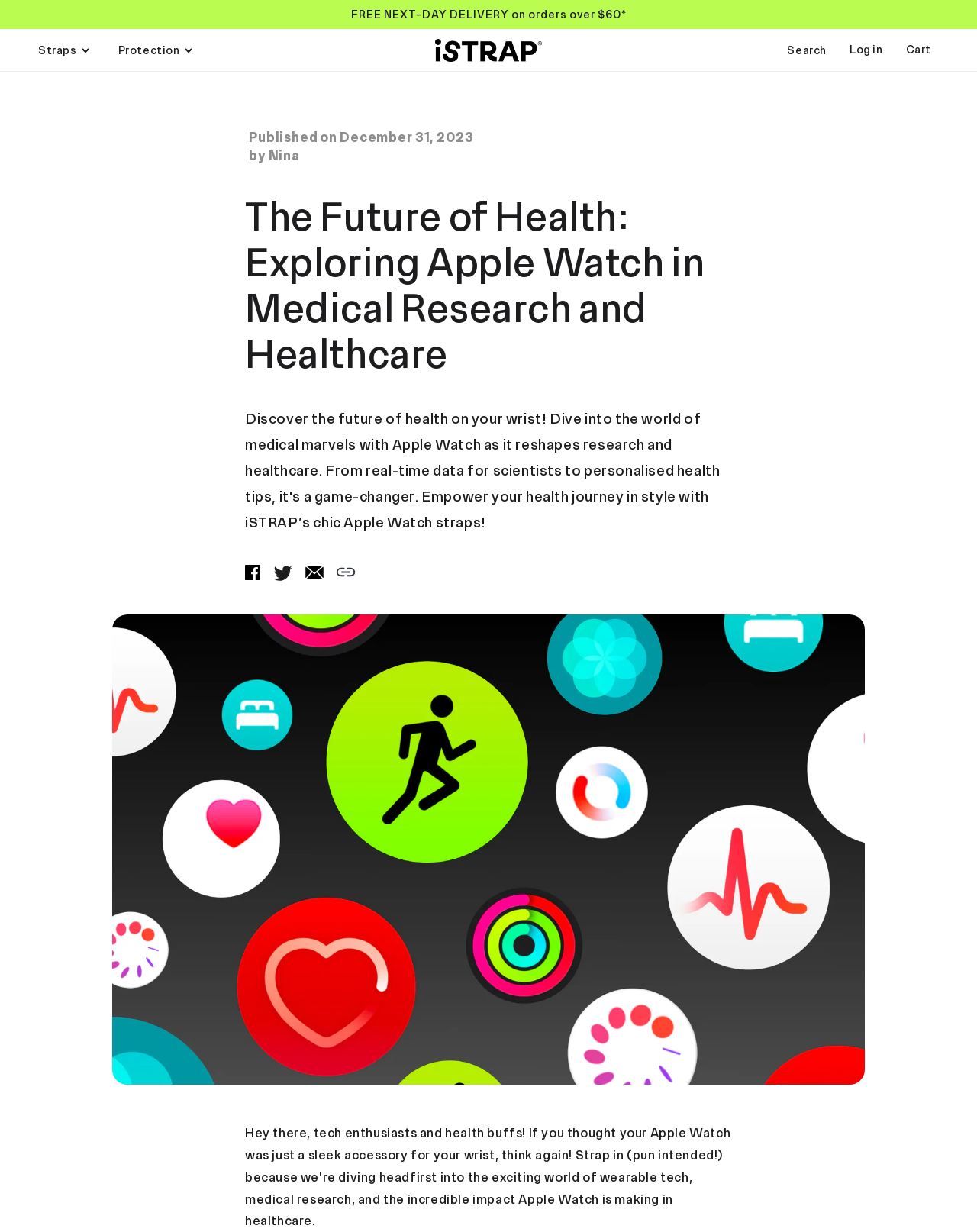Locate and extract the text of the main heading on the webpage.

The Future of Health: Exploring Apple Watch in Medical Research and Healthcare